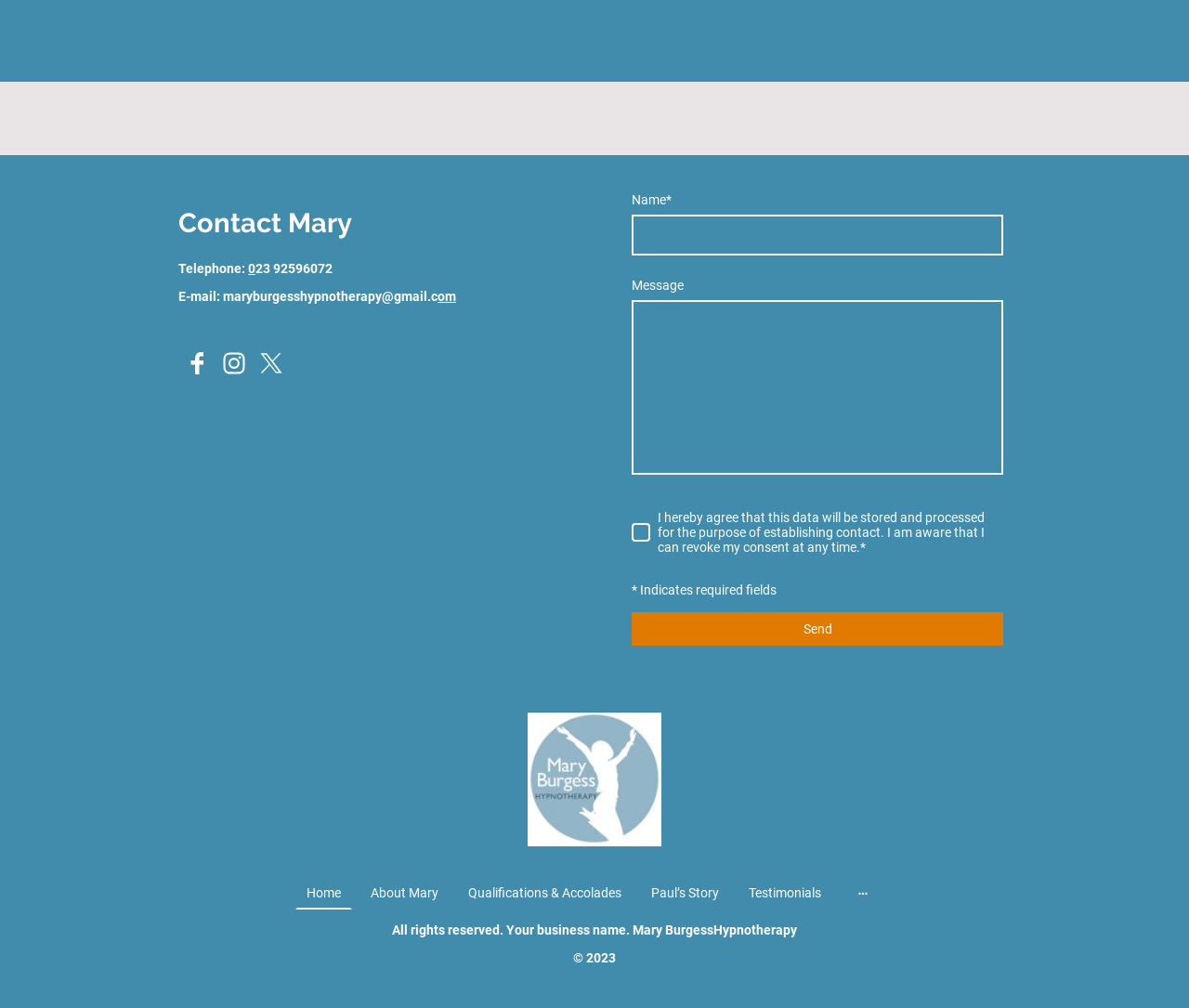What is Mary's phone number?
Please give a detailed and thorough answer to the question, covering all relevant points.

The phone number can be found in the 'Contact Mary' section, where it is listed as 'Telephone: 23 92596072'.